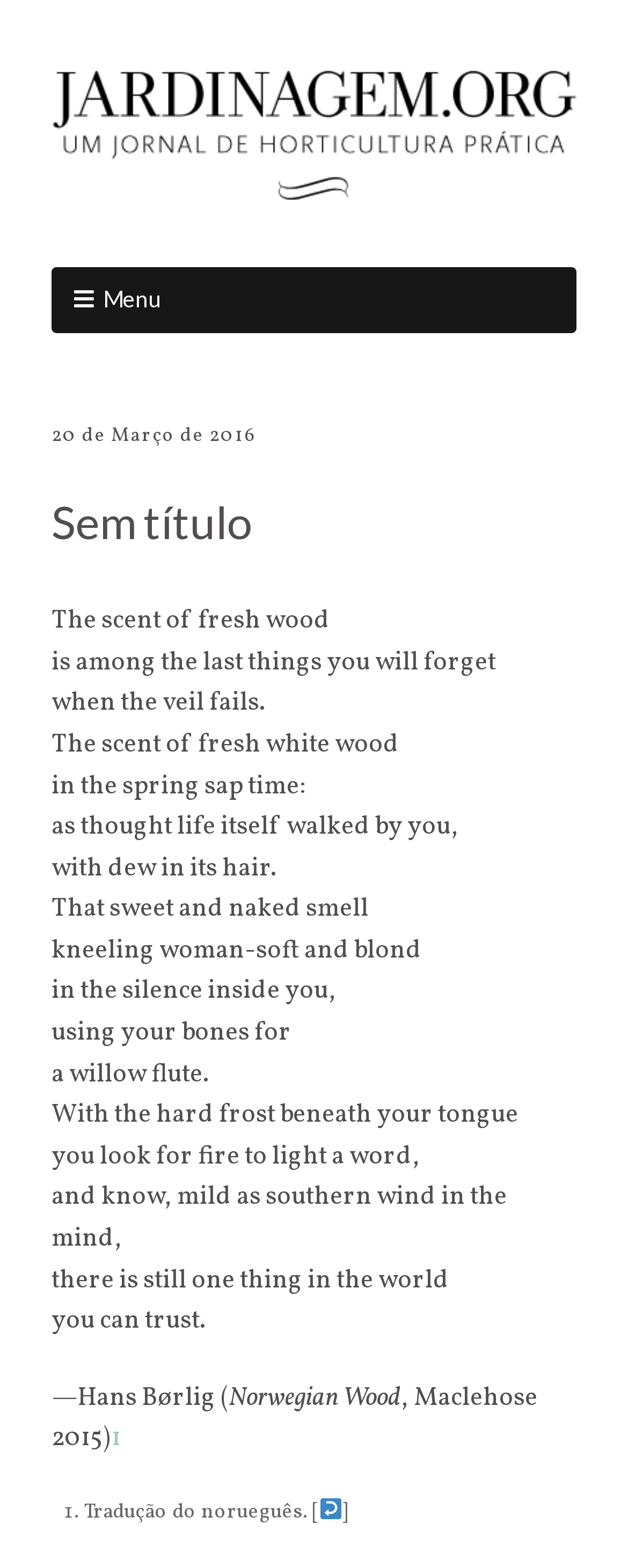Create an elaborate caption that covers all aspects of the webpage.

The webpage appears to be a blog or literary website, with a focus on poetry or creative writing. At the top of the page, there is a link to "Jardinagem.org" accompanied by an image with the same name. Below this, there is a button with a menu icon.

The main content of the page is a poem, which takes up most of the screen. The poem is divided into several stanzas, each with a few lines of text. The text is arranged in a single column, with a consistent font and spacing throughout. The poem's title, "Sem título" (which means "Untitled" in Portuguese), is displayed prominently above the poem.

The poem itself is a lyrical and descriptive piece, with vivid imagery and metaphors. It explores themes of nature, memory, and the human experience. The language is rich and evocative, with phrases like "the scent of fresh wood", "the silence inside you", and "using your bones for a willow flute".

At the bottom of the poem, there is an attribution to the author, Hans Børlig, and a note indicating that the poem was translated from Norwegian. There is also a link to "1" and a list marker with the number "1." followed by a brief note about the translation.

Overall, the webpage has a clean and simple design, with a focus on showcasing the poem and its language. The use of whitespace and consistent typography creates a sense of clarity and elegance, allowing the reader to focus on the poem's content.